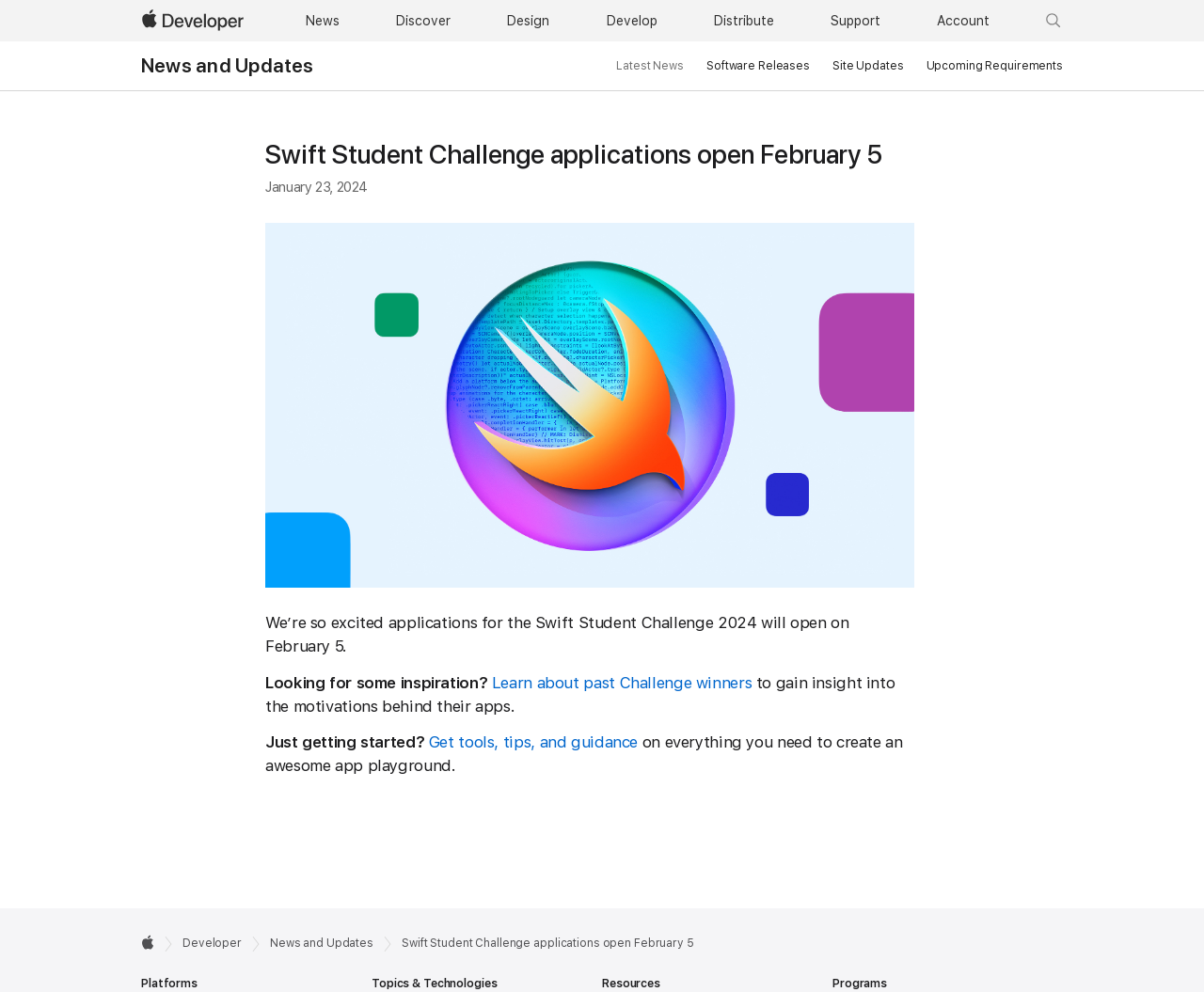Pinpoint the bounding box coordinates of the clickable element to carry out the following instruction: "Go to Apple Developer."

[0.109, 0.0, 0.215, 0.042]